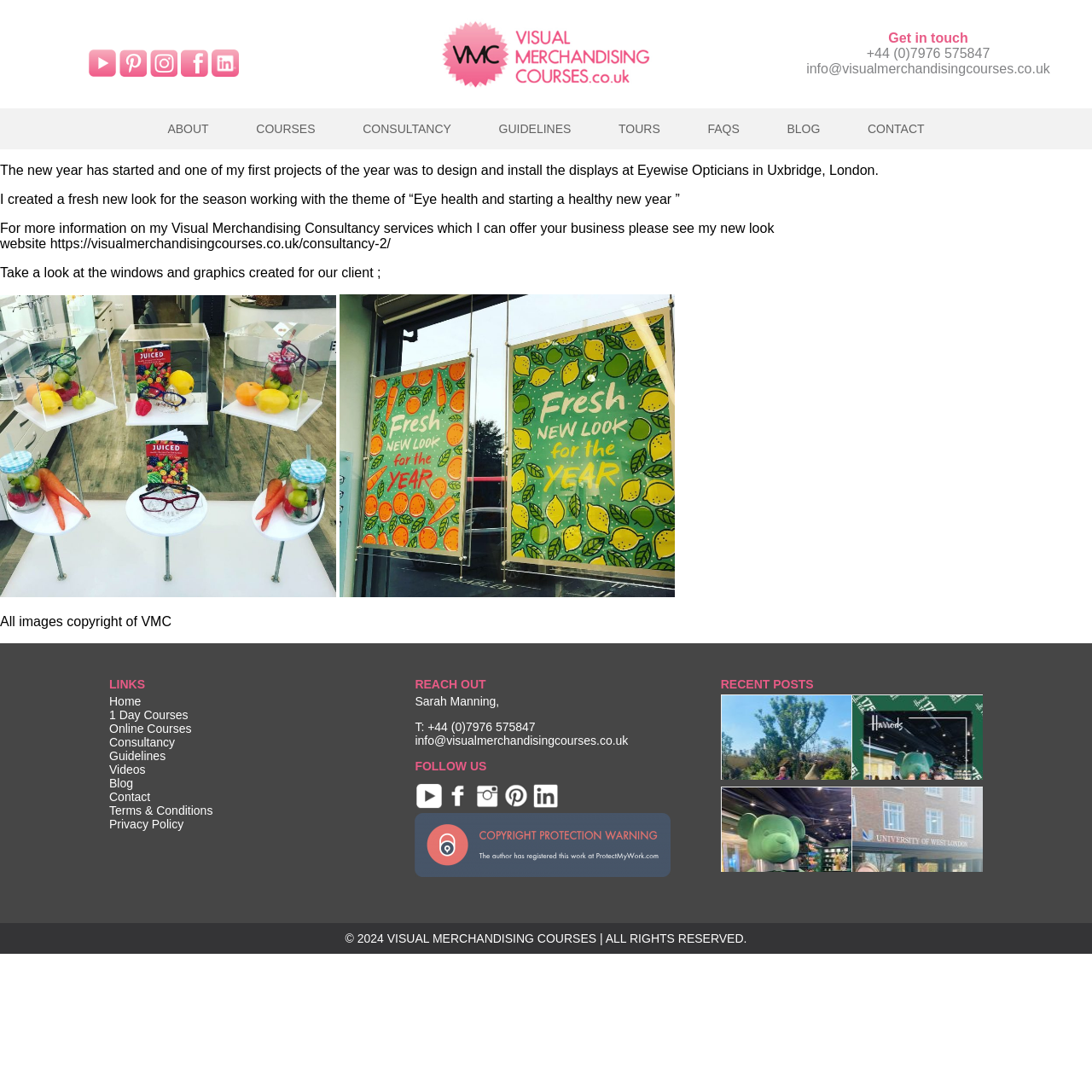Using the provided description: "Online Courses", find the bounding box coordinates of the corresponding UI element. The output should be four float numbers between 0 and 1, in the format [left, top, right, bottom].

[0.1, 0.661, 0.175, 0.674]